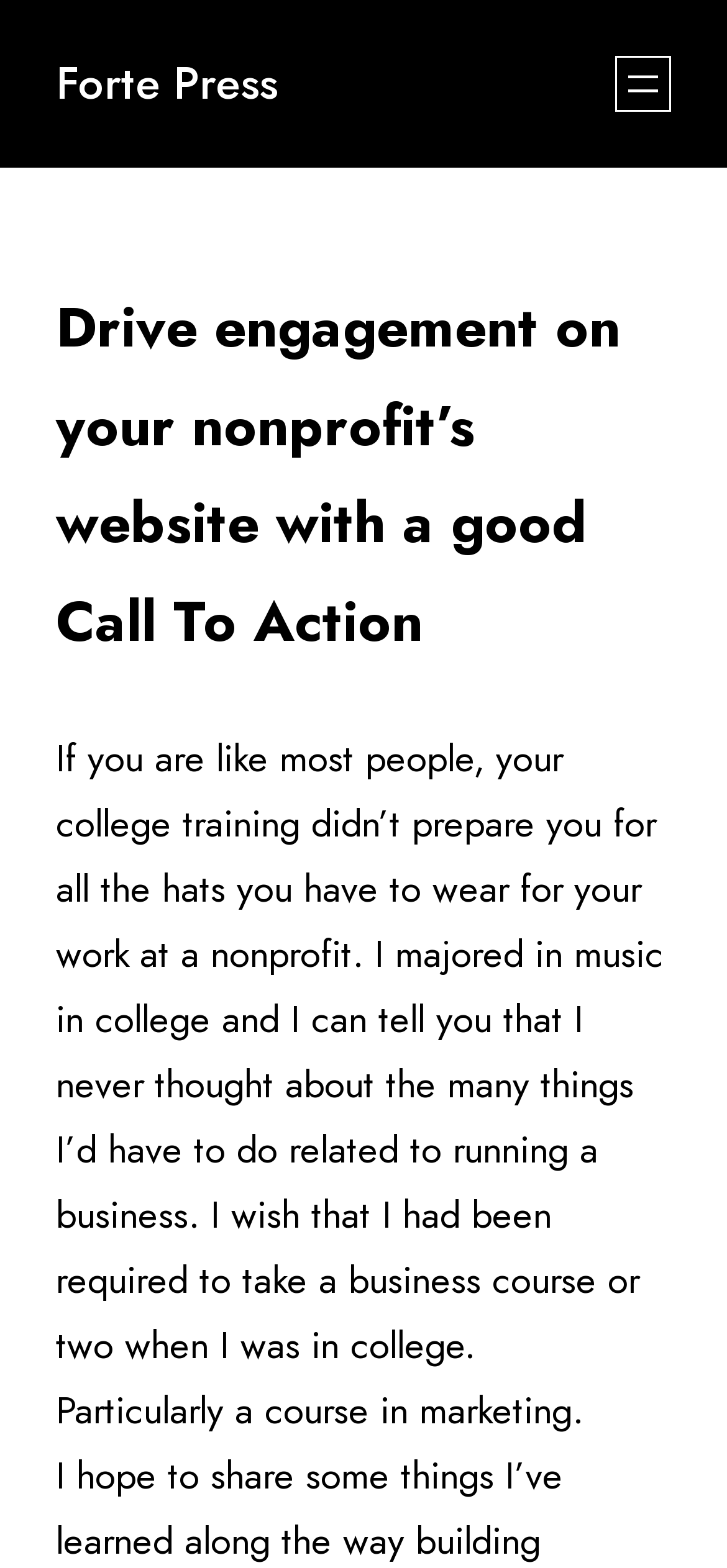What is the topic of the article?
Based on the image, provide a one-word or brief-phrase response.

Nonprofit website engagement